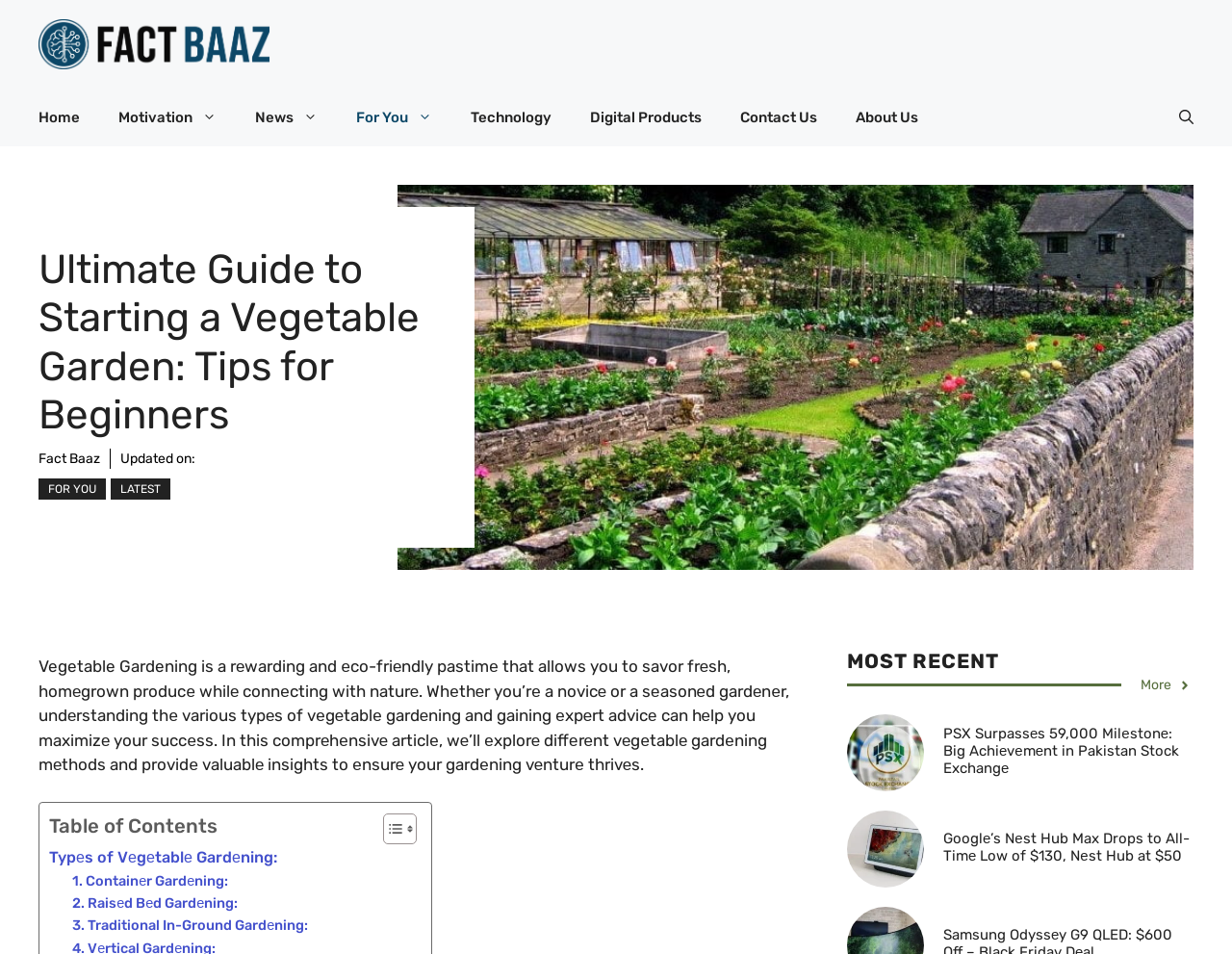From the webpage screenshot, predict the bounding box coordinates (top-left x, top-left y, bottom-right x, bottom-right y) for the UI element described here: More

[0.926, 0.708, 0.967, 0.729]